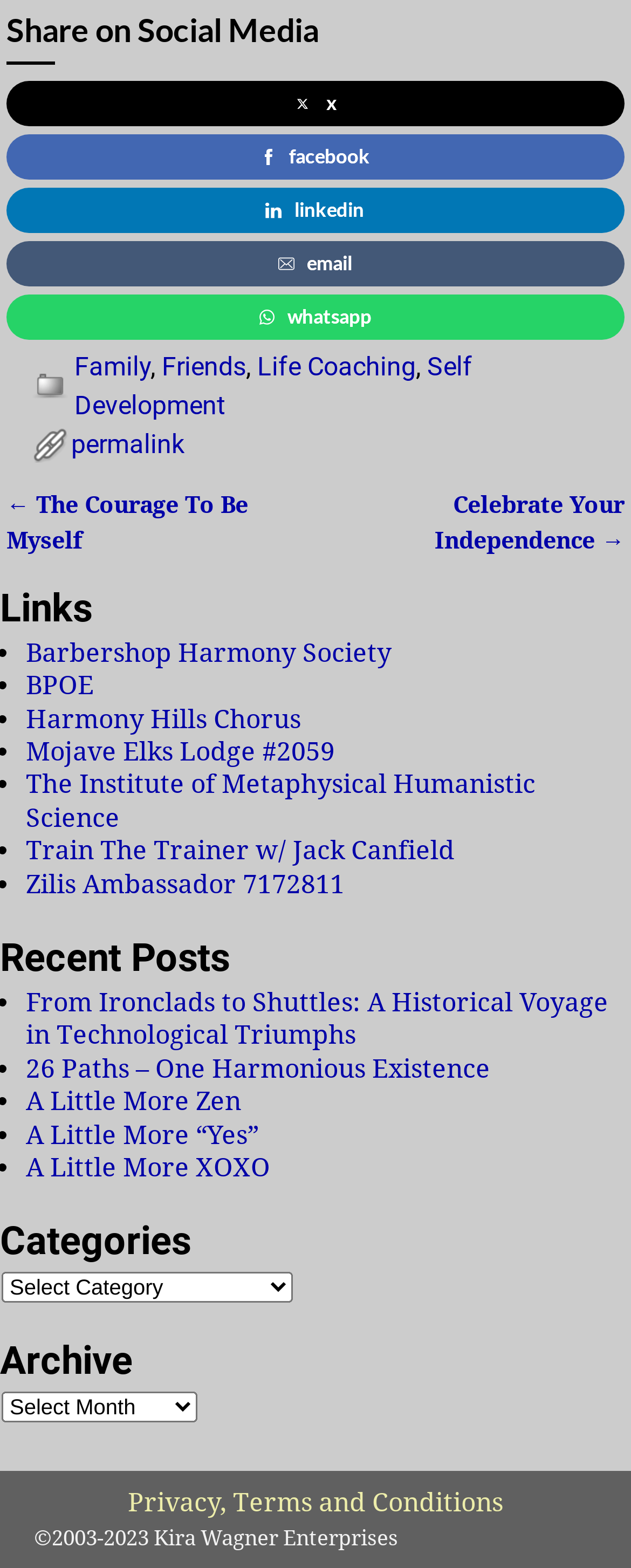Provide the bounding box coordinates for the UI element that is described by this text: "facebook". The coordinates should be in the form of four float numbers between 0 and 1: [left, top, right, bottom].

[0.01, 0.086, 0.99, 0.115]